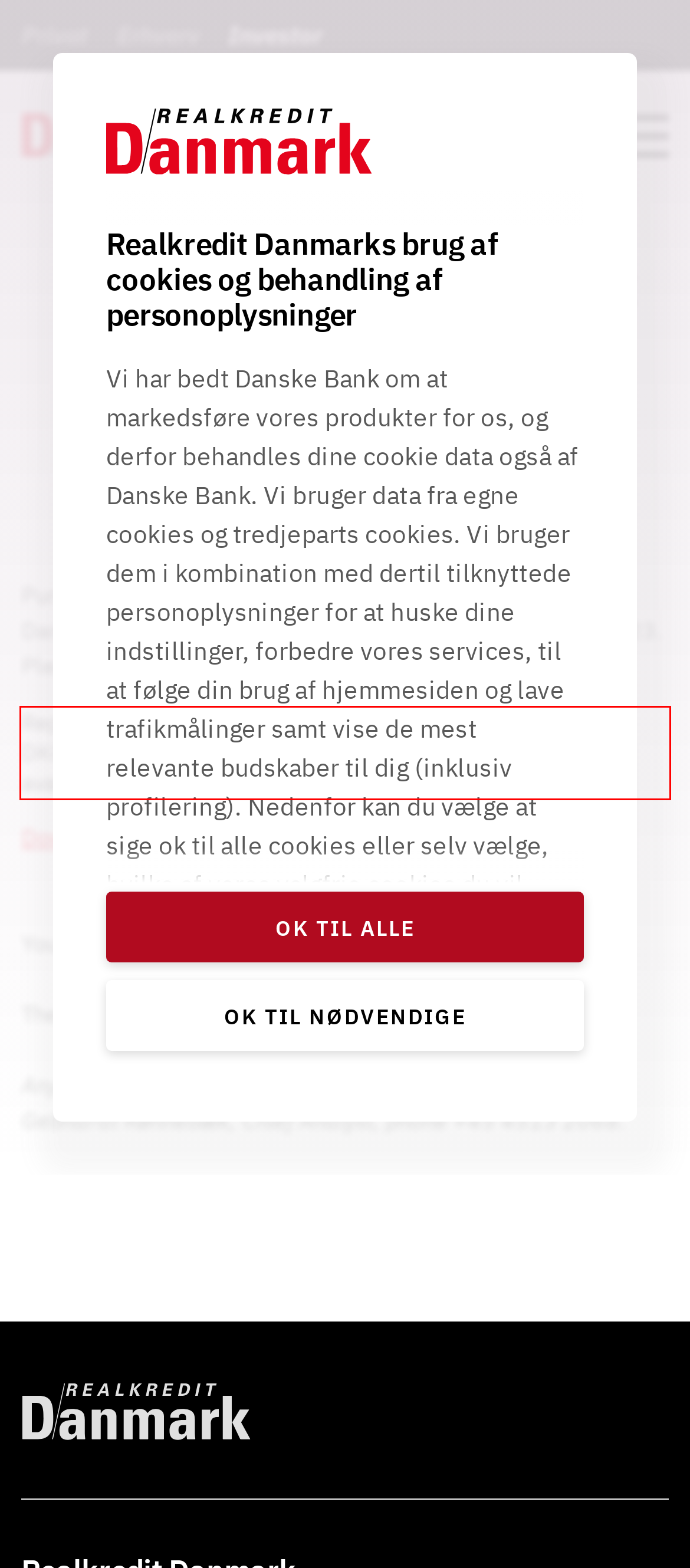There is a UI element on the webpage screenshot marked by a red bounding box. Extract and generate the text content from within this red box.

Repayment profiles has been updated for ISIN’s DK0004623147 and DK0004623303, which were not available at the publication on 5 April.